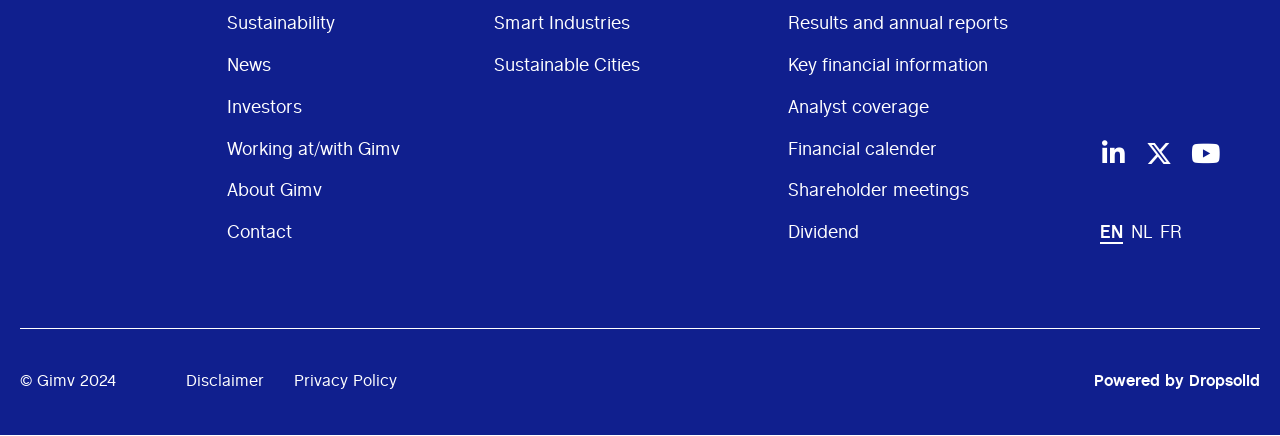Find the bounding box of the element with the following description: "Working at/with Gimv". The coordinates must be four float numbers between 0 and 1, formatted as [left, top, right, bottom].

[0.177, 0.311, 0.312, 0.4]